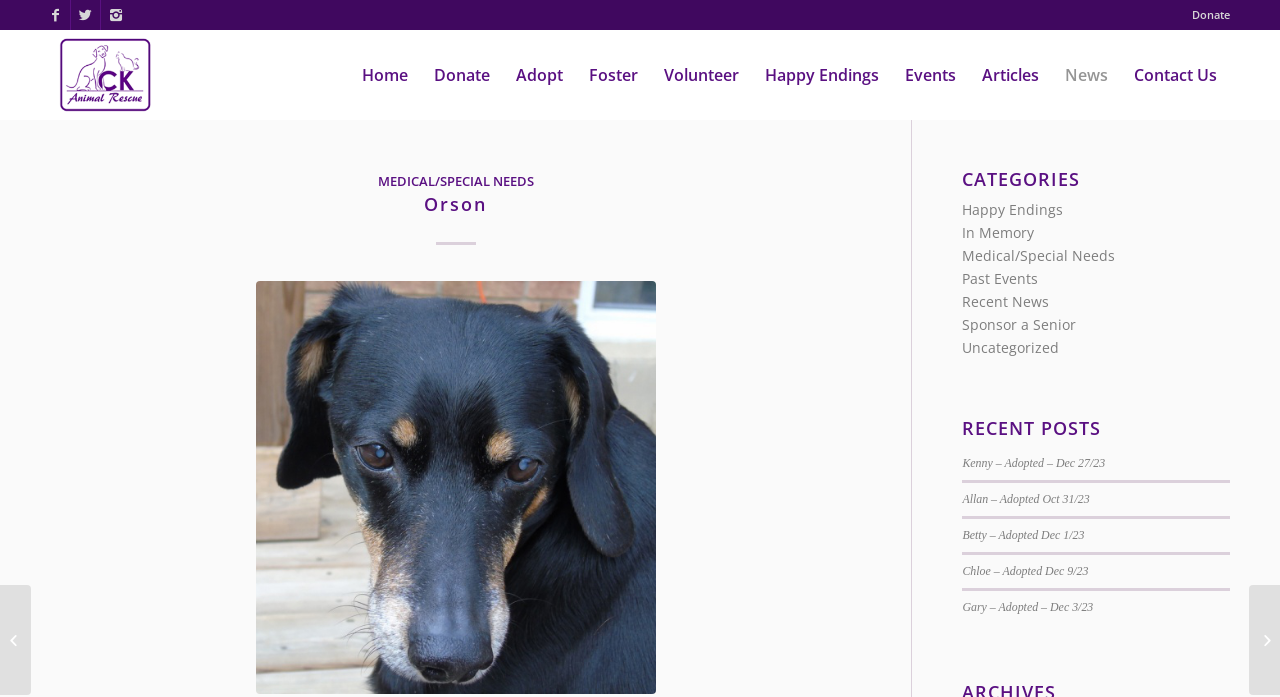Elaborate on the information and visuals displayed on the webpage.

The webpage is about CK Animal Rescue, with a focus on Orson. At the top left, there is a logo of CK Animal Rescue, accompanied by a link to the organization's name. Below the logo, there is a navigation menu with links to various pages, including Home, Donate, Adopt, Foster, Volunteer, Happy Endings, Events, Articles, News, and Contact Us.

On the left side of the page, there is a section with a heading "Orson" and a link to "MEDICAL/SPECIAL NEEDS". Below this section, there is a link to a social media icon.

The main content of the page is divided into two columns. The left column has a heading "CATEGORIES" with links to various categories, including Happy Endings, In Memory, Medical/Special Needs, Past Events, Recent News, Sponsor a Senior, and Uncategorized.

The right column has a heading "RECENT POSTS" with links to recent news articles, including adopted animal stories, such as Kenny, Allan, Betty, Chloe, and Gary.

At the bottom of the page, there are two links to animal profiles, Robin (Sheltie) and Jake, with a layout table in between. There is also a "Donate" link at the top right corner of the page.